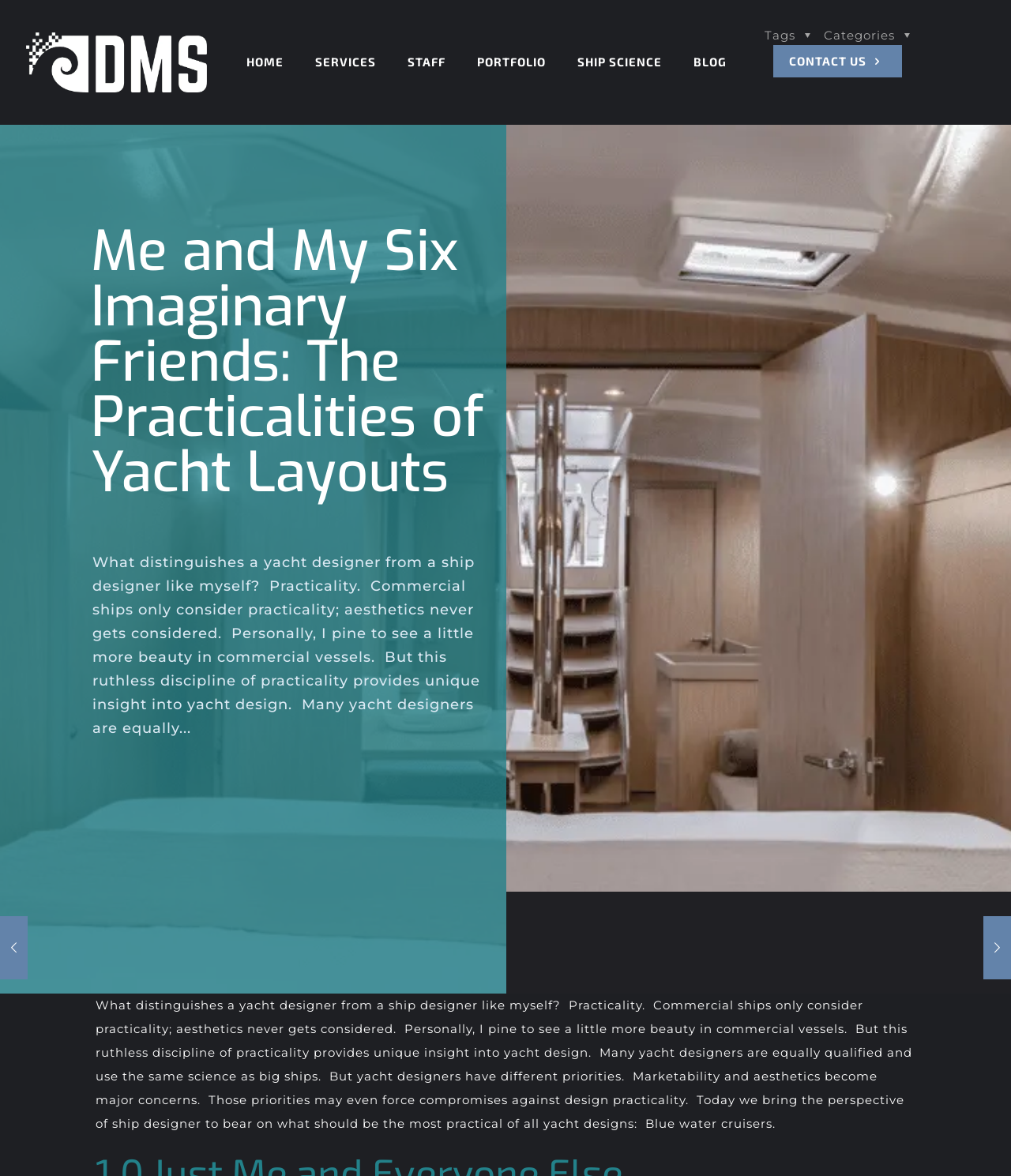Please locate the bounding box coordinates of the element that needs to be clicked to achieve the following instruction: "Go to the SERVICES page". The coordinates should be four float numbers between 0 and 1, i.e., [left, top, right, bottom].

[0.296, 0.0, 0.388, 0.105]